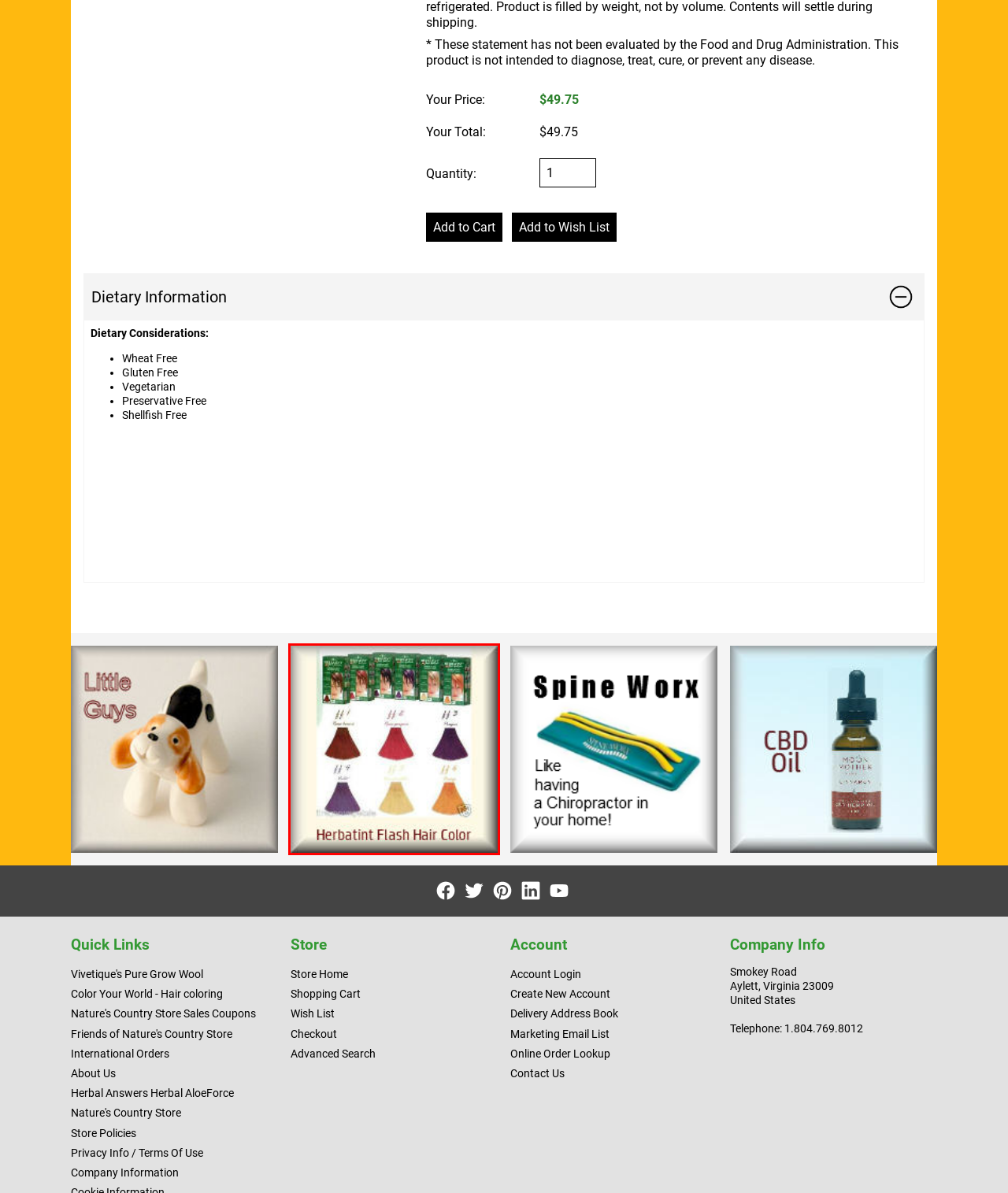You’re provided with a screenshot of a webpage that has a red bounding box around an element. Choose the best matching webpage description for the new page after clicking the element in the red box. The options are:
A. Online Orders - Nature's Country Store
B. Nature's Country Store Sales Coupons
C. AboutUs - Nature's Country Store
D. Company Information - Nature's Country Store
E. Herbatint Falsh Fashion Hair Coloring - Nature's Country Store
F. ColorYourWorld - Nature's Country Store
G. Vivetique's Pure Grow Wool (TM - Nature's Country Store
H. Privacy Info & Terms of Use - Nature's Country Store

E